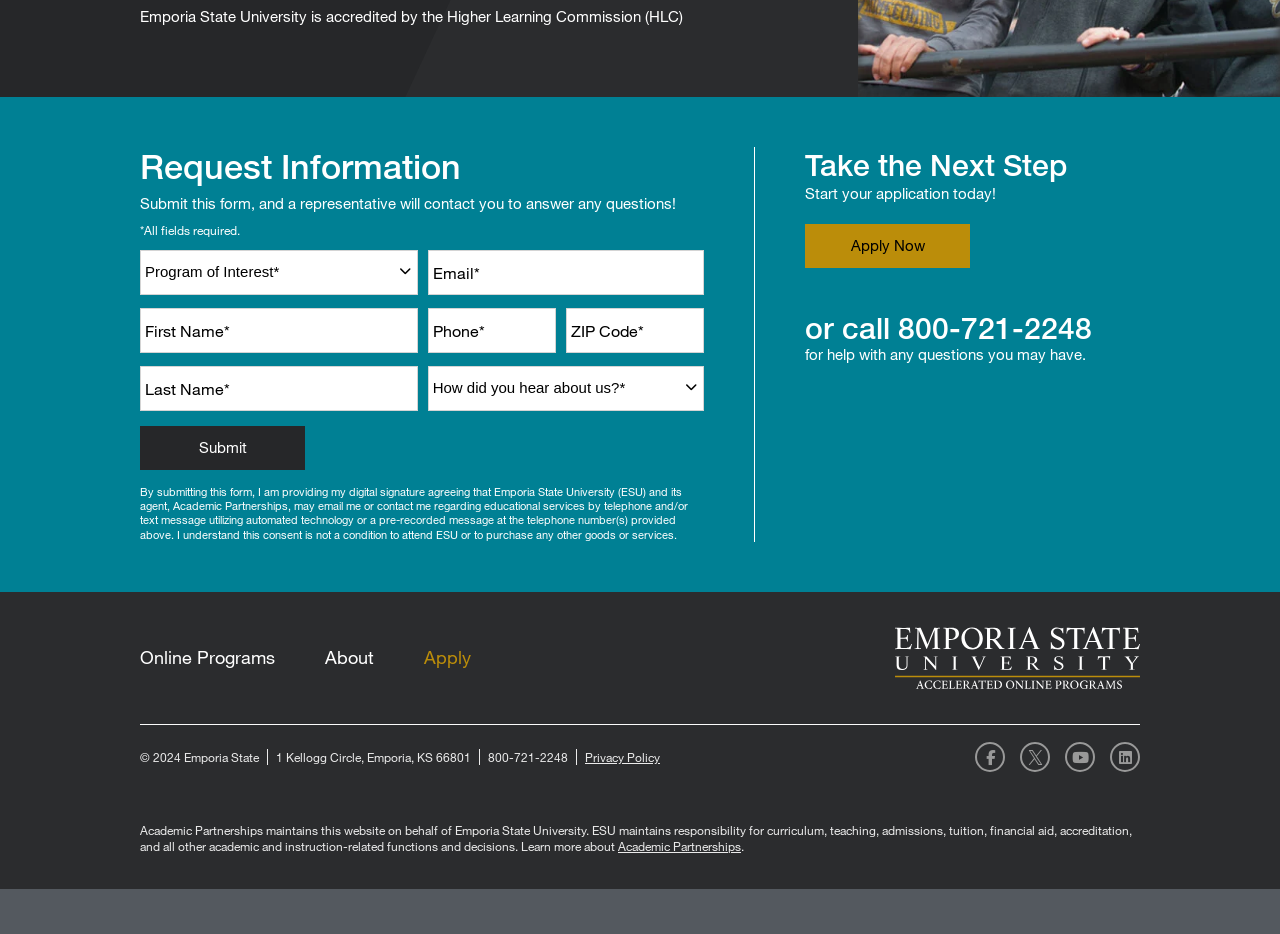Please provide a comprehensive response to the question based on the details in the image: What is the phone number to call for help?

I found the answer by looking at the StaticText element with the text '800-721-2248' below the 'Apply Now' link.